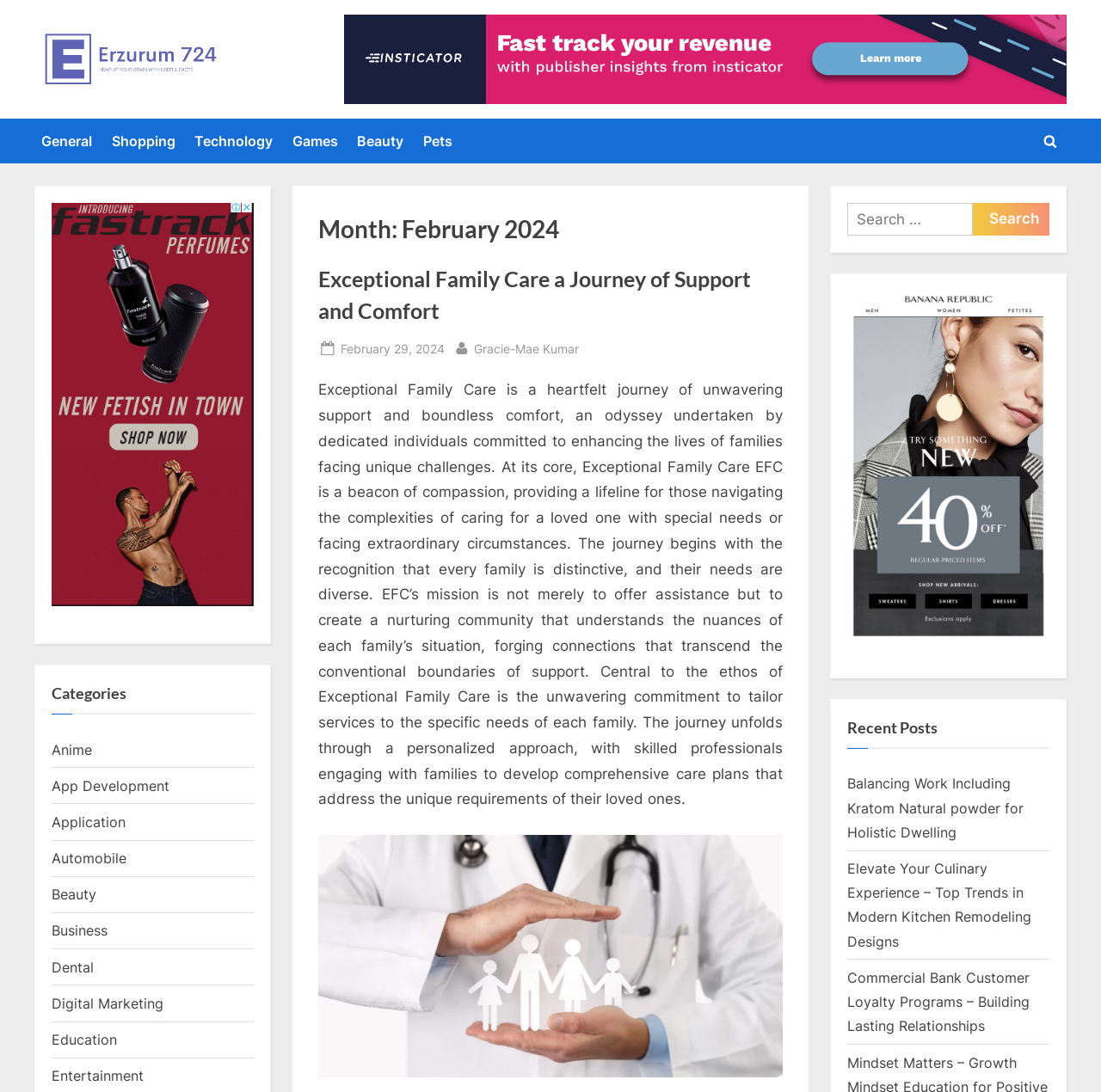Given the webpage screenshot and the description, determine the bounding box coordinates (top-left x, top-left y, bottom-right x, bottom-right y) that define the location of the UI element matching this description: App Development

[0.047, 0.712, 0.154, 0.727]